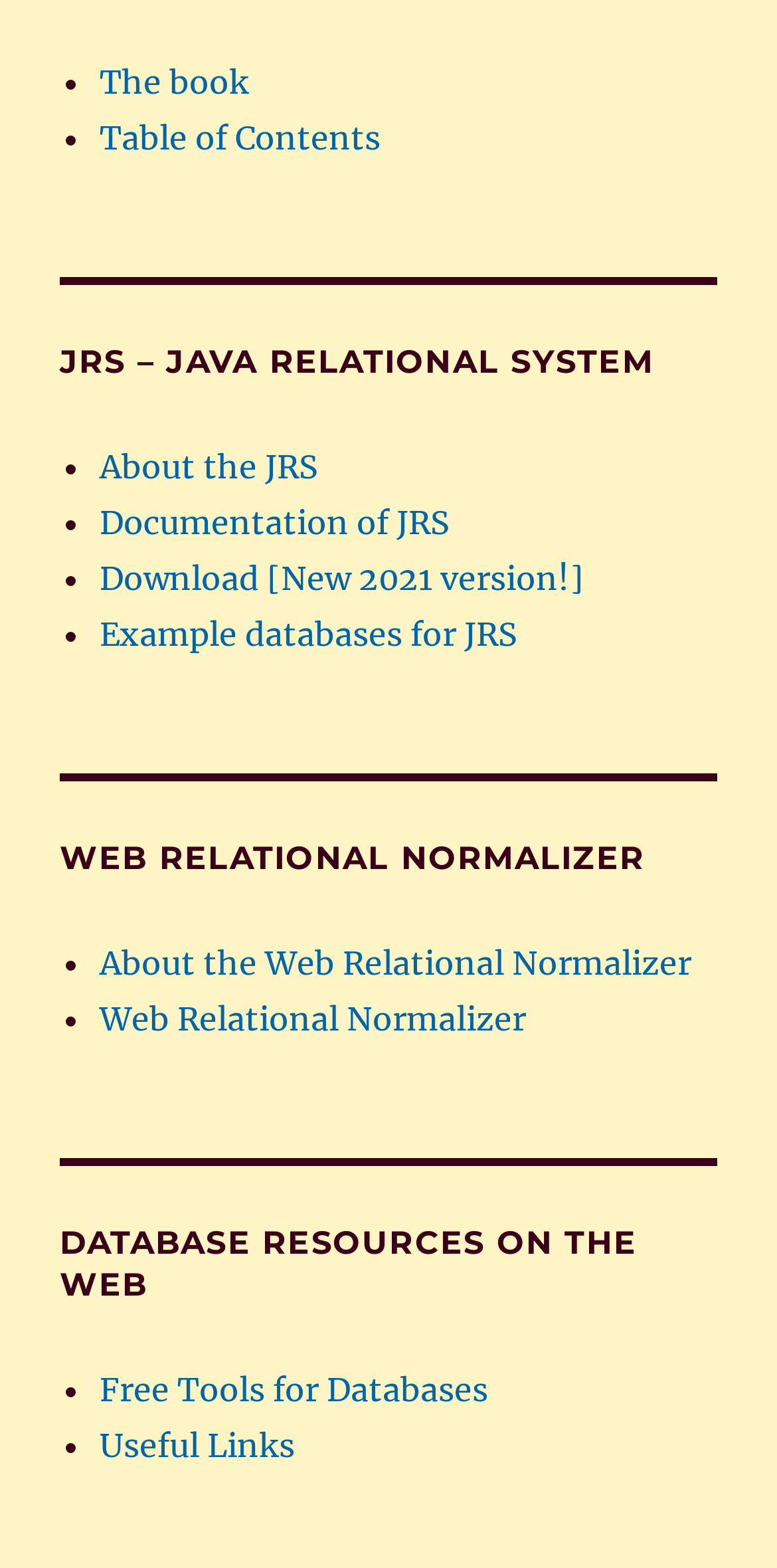Identify the bounding box for the UI element described as: "The book". The coordinates should be four float numbers between 0 and 1, i.e., [left, top, right, bottom].

[0.128, 0.039, 0.32, 0.065]